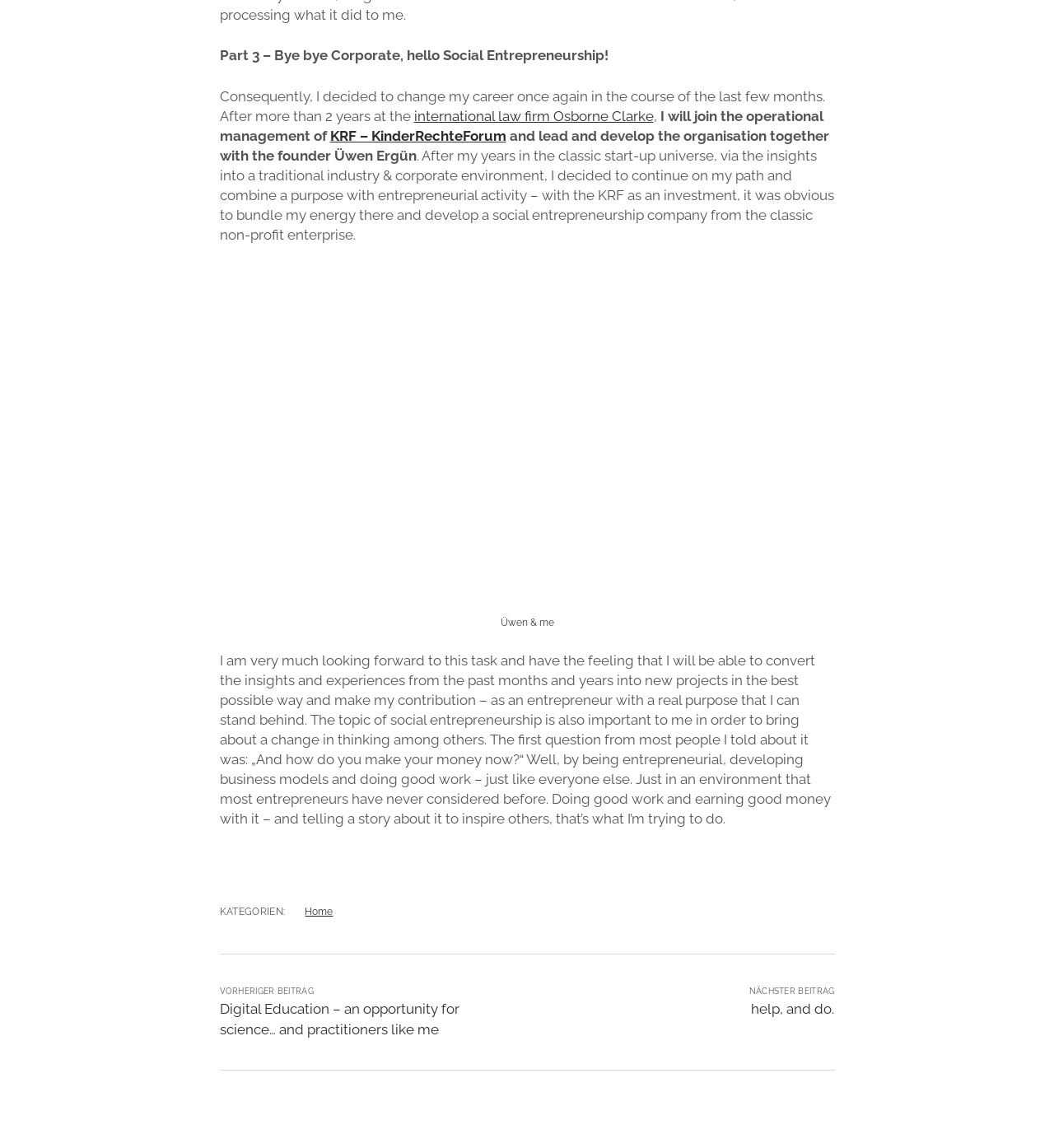Based on the image, please respond to the question with as much detail as possible:
What is the topic that the author wants to bring about a change in thinking?

The author mentions that the topic of social entrepreneurship is important to them in order to bring about a change in thinking among others, which indicates that this is the topic they want to bring about a change in thinking.